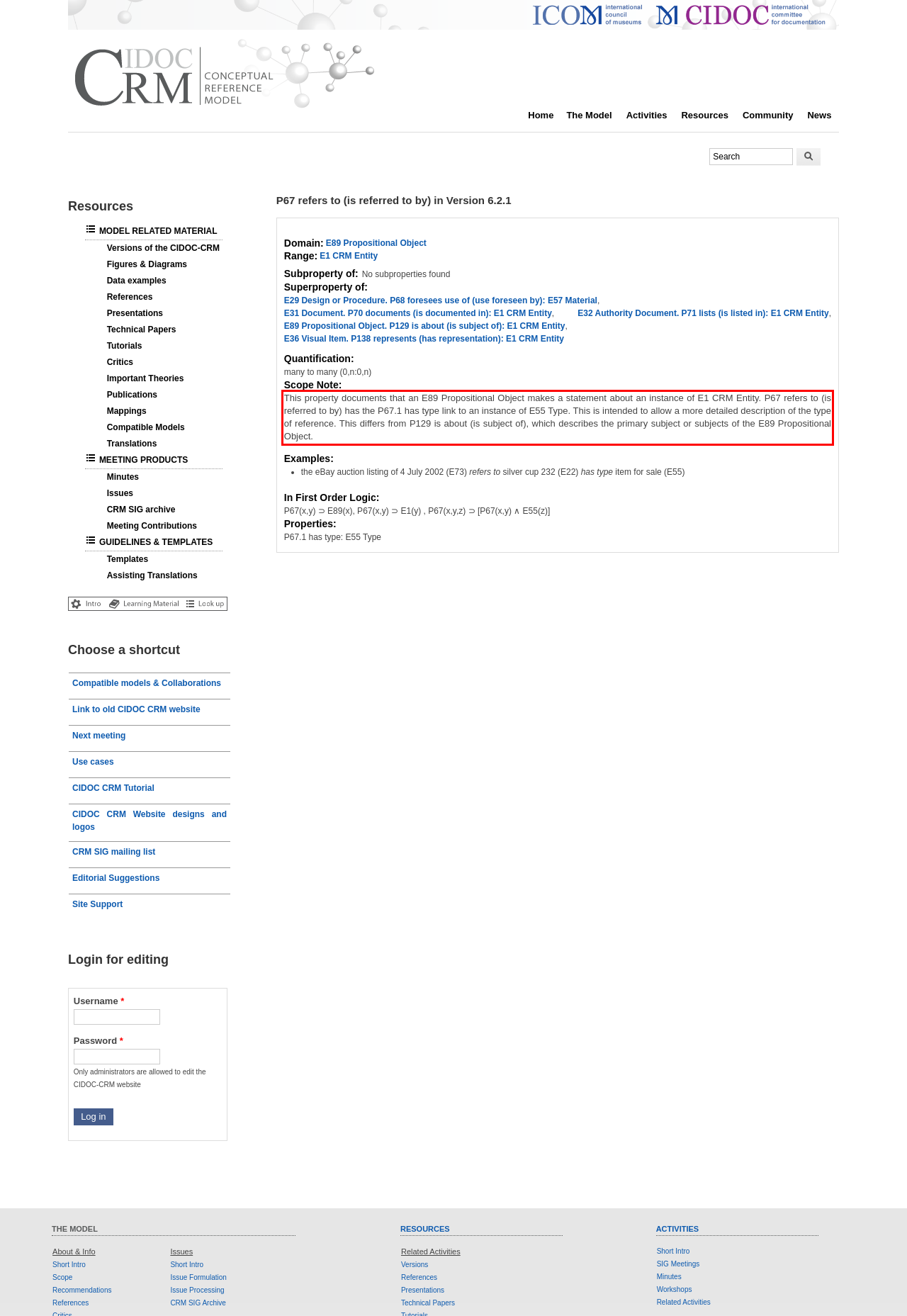Look at the provided screenshot of the webpage and perform OCR on the text within the red bounding box.

This property documents that an E89 Propositional Object makes a statement about an instance of E1 CRM Entity. P67 refers to (is referred to by) has the P67.1 has type link to an instance of E55 Type. This is intended to allow a more detailed description of the type of reference. This differs from P129 is about (is subject of), which describes the primary subject or subjects of the E89 Propositional Object.